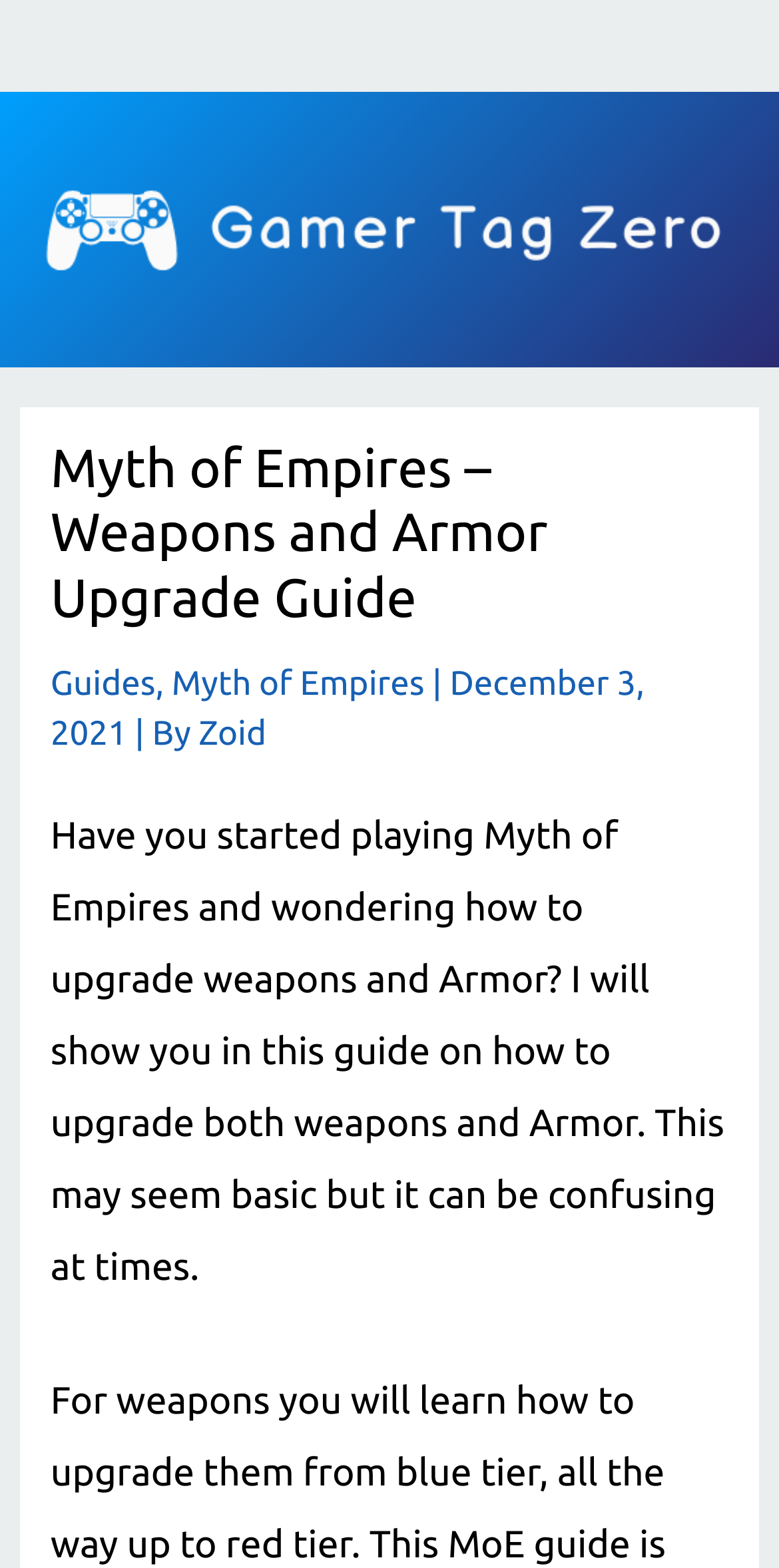Who is the author of the guide?
Respond to the question with a well-detailed and thorough answer.

I determined the answer by looking at the author credits section, where I found a link with the text 'Zoid', which is likely the name of the author.